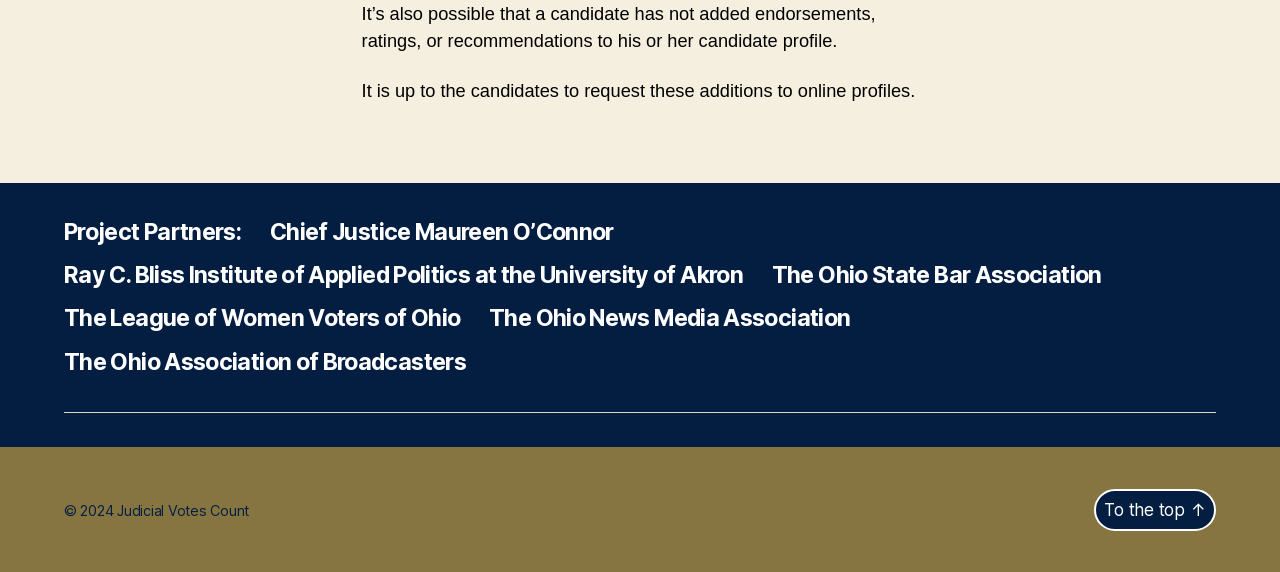Provide a one-word or brief phrase answer to the question:
How many StaticText elements are in the webpage?

2